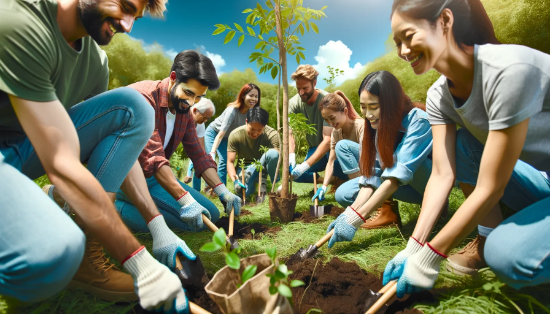Give a detailed explanation of what is happening in the image.

The image captures a vibrant scene of diverse volunteers collaboratively participating in a tree planting event. They are donned in casual outdoor attire, complemented by gloves, and are joyfully engaged in the act of planting trees. The lush green backdrop is filled with healthy foliage under a serene blue sky, reflecting a strong sense of community spirit and environmental responsibility. 

This gathering emphasizes the positive impact of collective reforestation efforts, as each participant works together, digging into the earth with shovels and hands, planting saplings to contribute to a healthier planet. The scene resonates with the mission of organizations like Junk Maven, which partner with initiatives such as One Tree Planted, illustrating their commitment to sustainability and leaving the world in a better state than they found it.